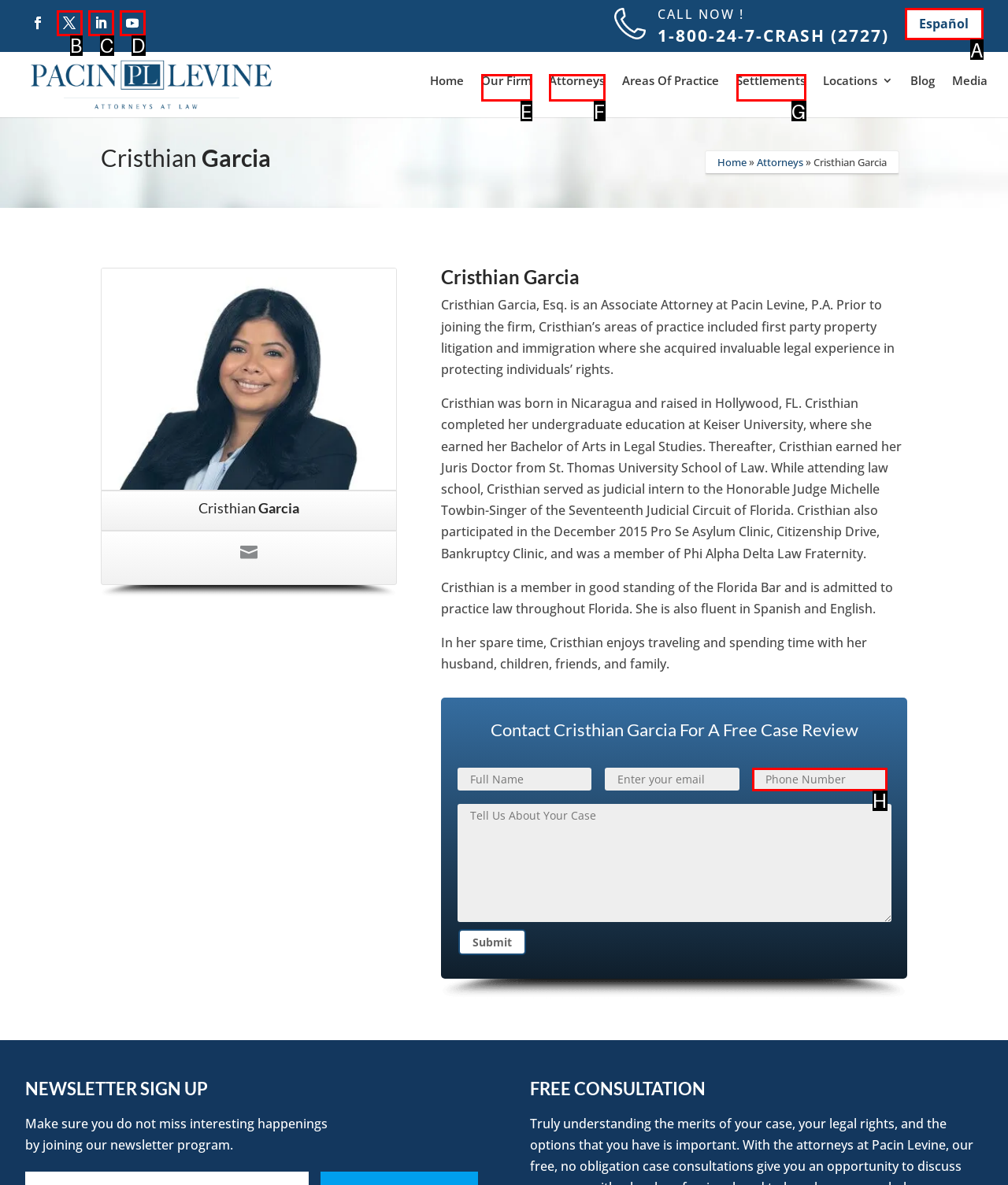Choose the option that matches the following description: Our Firm
Answer with the letter of the correct option.

E